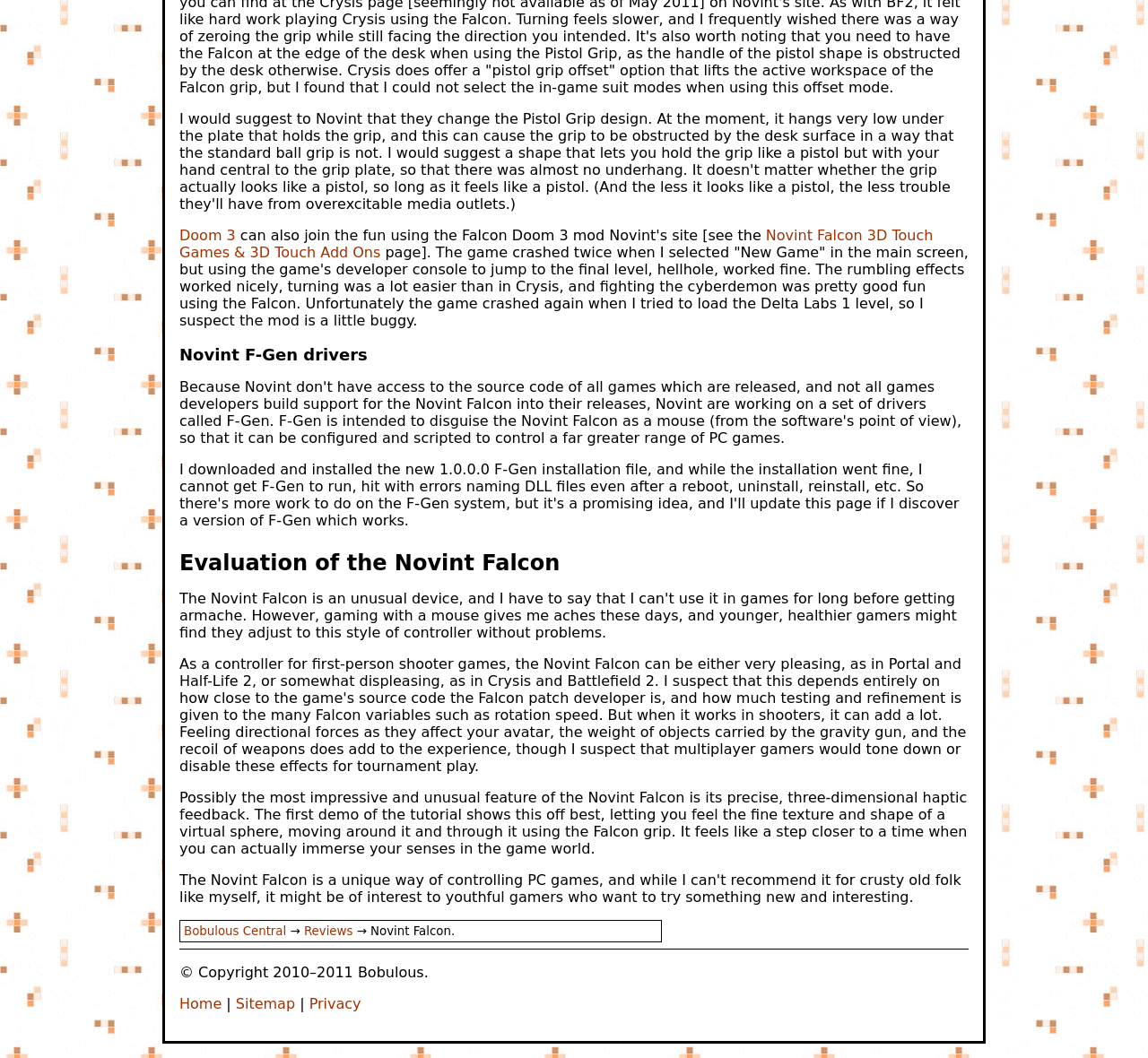What is the name of the website?
Using the image, give a concise answer in the form of a single word or short phrase.

Bobulous Central